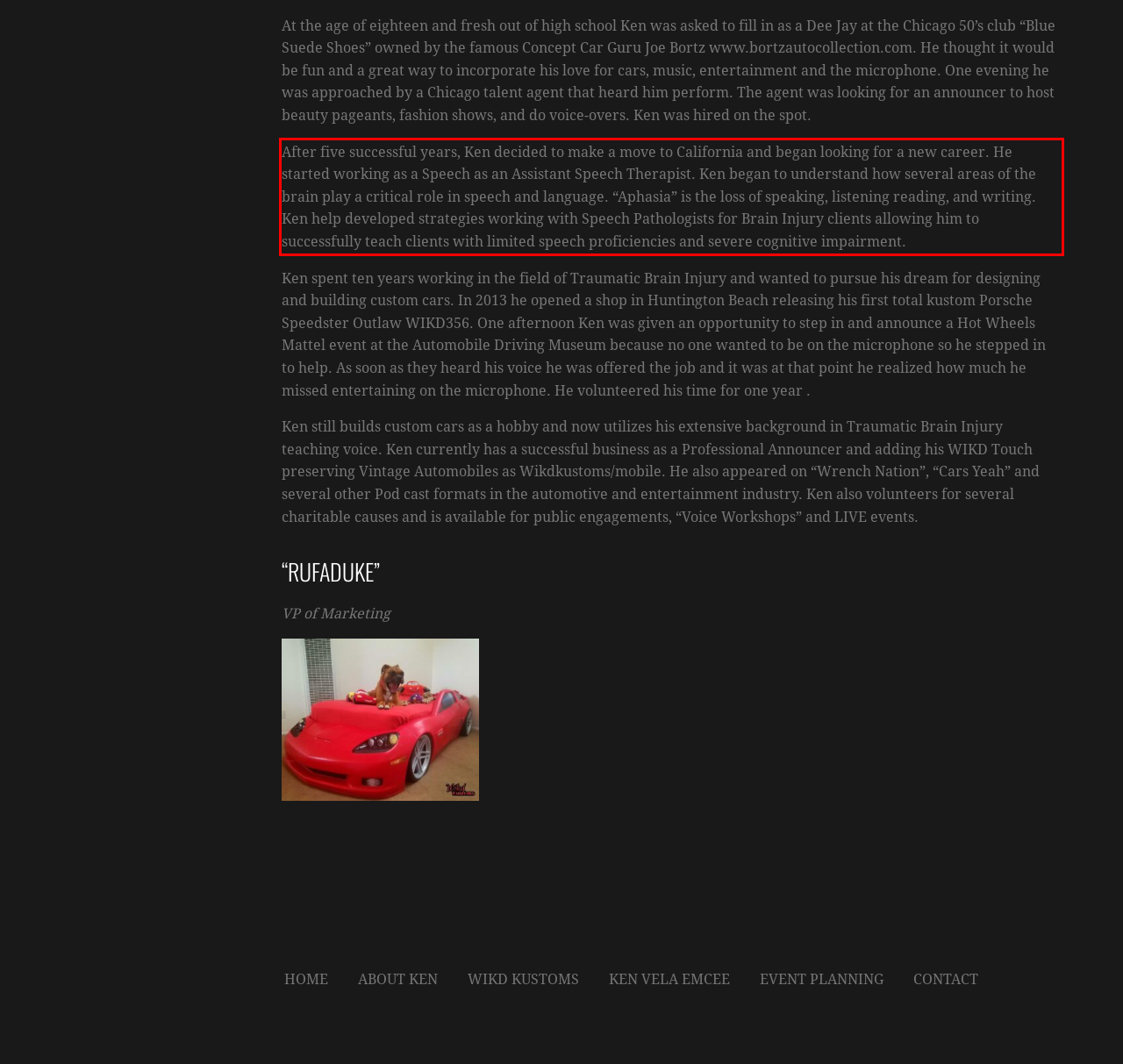Please examine the webpage screenshot containing a red bounding box and use OCR to recognize and output the text inside the red bounding box.

After five successful years, Ken decided to make a move to California and began looking for a new career. He started working as a Speech as an Assistant Speech Therapist. Ken began to understand how several areas of the brain play a critical role in speech and language. “Aphasia” is the loss of speaking, listening reading, and writing. Ken help developed strategies working with Speech Pathologists for Brain Injury clients allowing him to successfully teach clients with limited speech proficiencies and severe cognitive impairment.